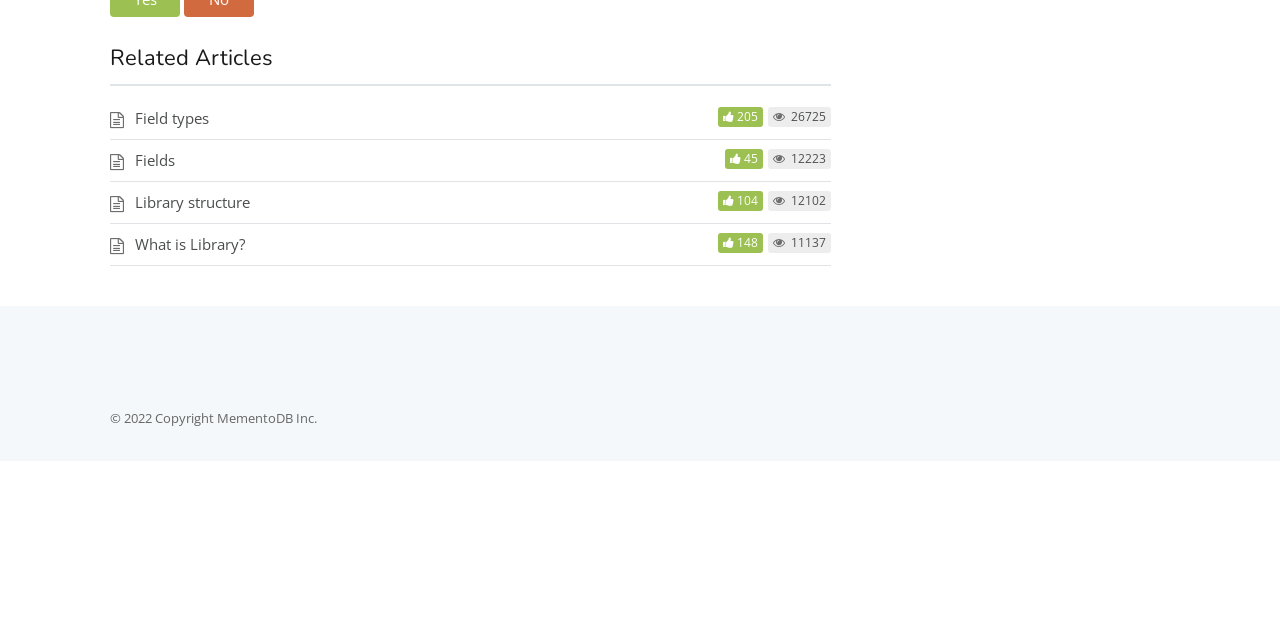Find the bounding box coordinates for the UI element whose description is: "Fields". The coordinates should be four float numbers between 0 and 1, in the format [left, top, right, bottom].

[0.105, 0.234, 0.137, 0.265]